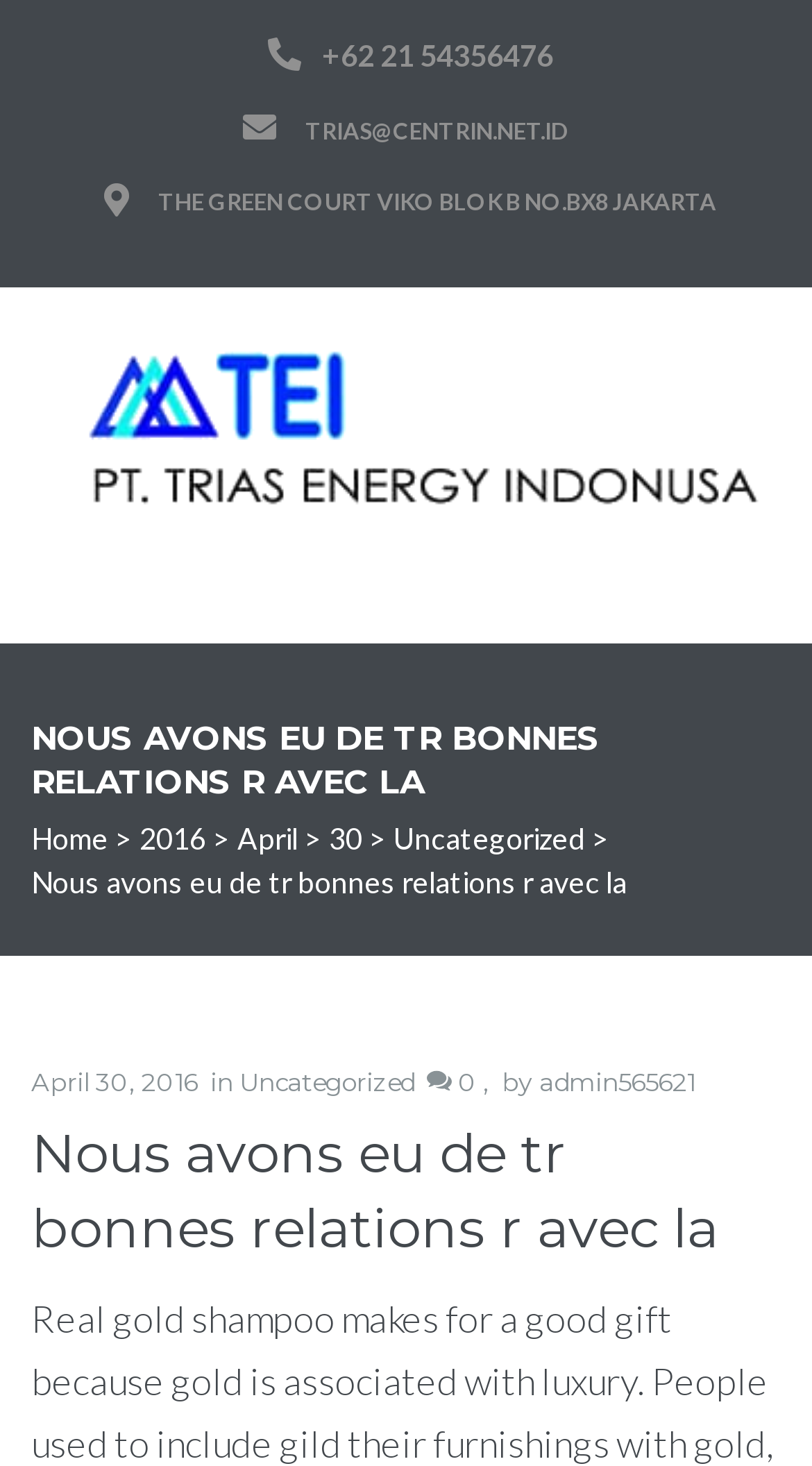Your task is to extract the text of the main heading from the webpage.

Nous avons eu de tr bonnes relations r avec la